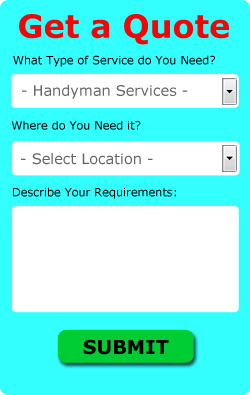Given the content of the image, can you provide a detailed answer to the question?
What is the color of the 'SUBMIT' button?

The prominent 'SUBMIT' button is positioned at the bottom of the form and is colored green, making it easy for users to finalize their request for a quote.